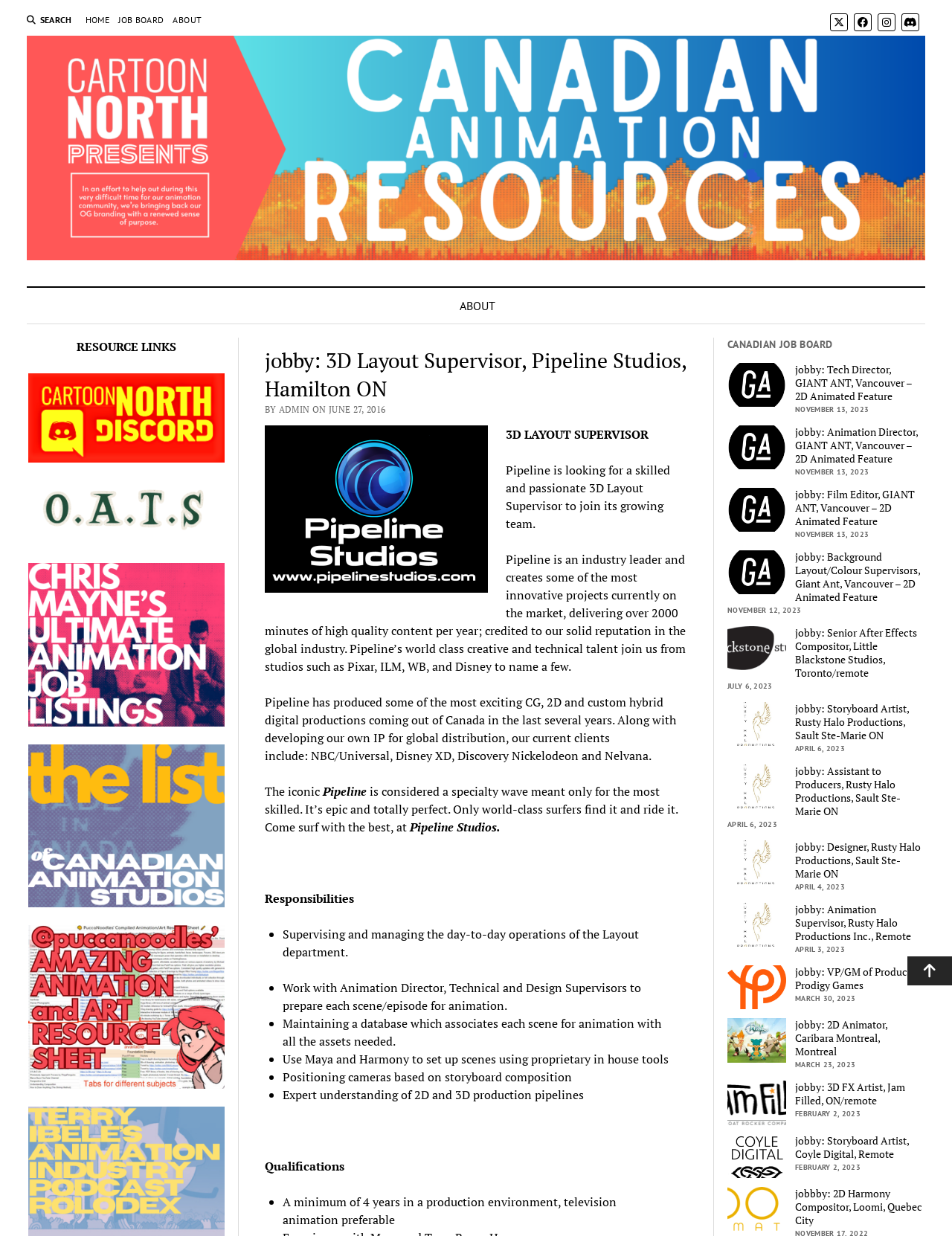Provide the bounding box coordinates of the HTML element described by the text: "Scroll to the top".

[0.953, 0.774, 1.0, 0.797]